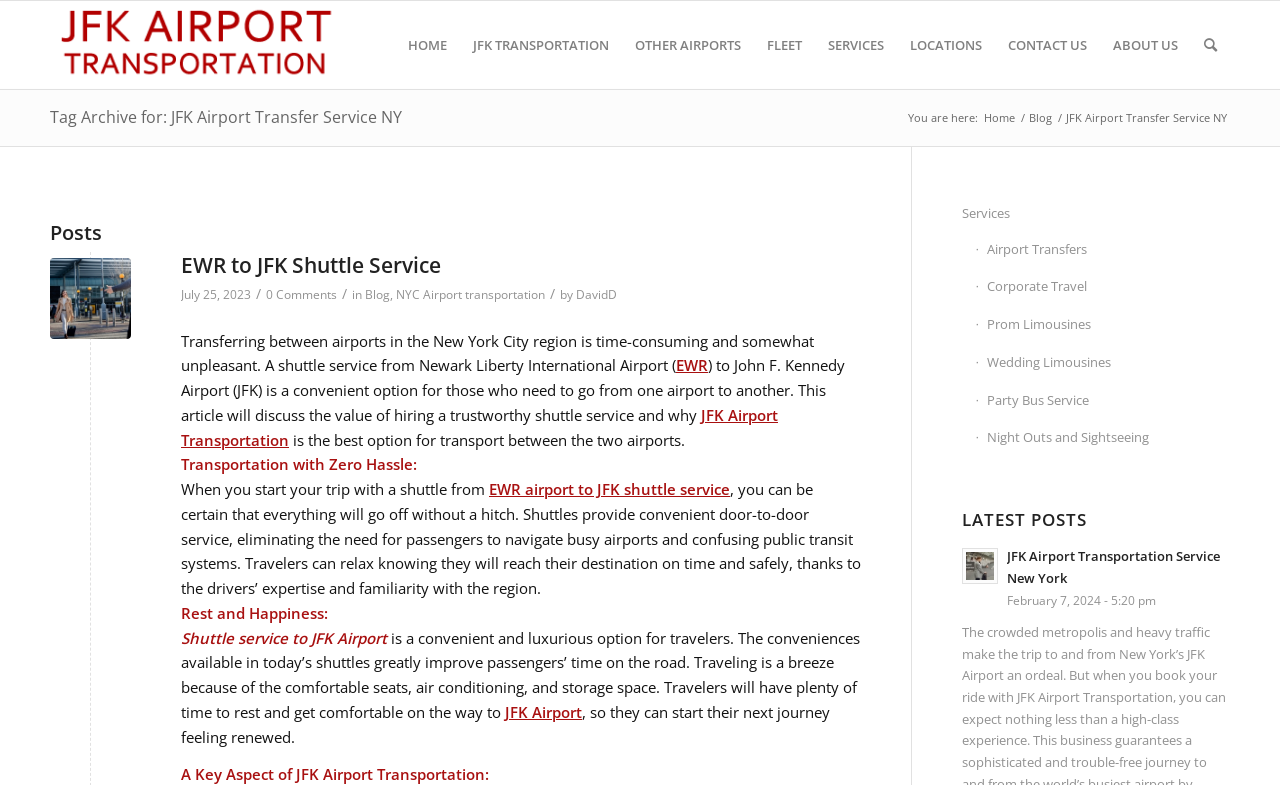Determine the bounding box coordinates for the UI element matching this description: "Party Bus Service".

[0.762, 0.486, 0.961, 0.534]